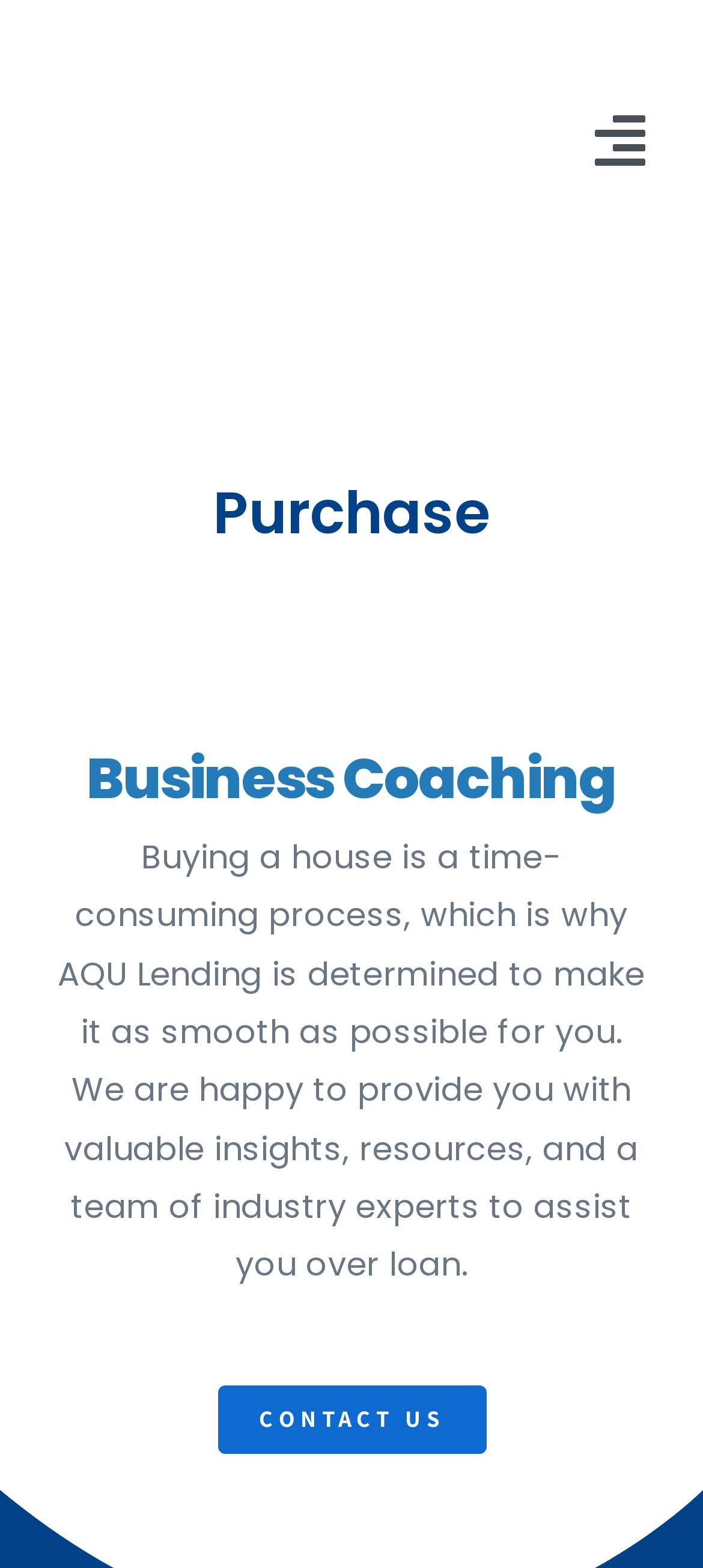What is the purpose of AQU Lending?
Use the image to give a comprehensive and detailed response to the question.

I found this information by reading the StaticText element that describes the purpose of AQU Lending, which states 'Buying a house is a time-consuming process, which is why AQU Lending is determined to make it as smooth as possible for you.'